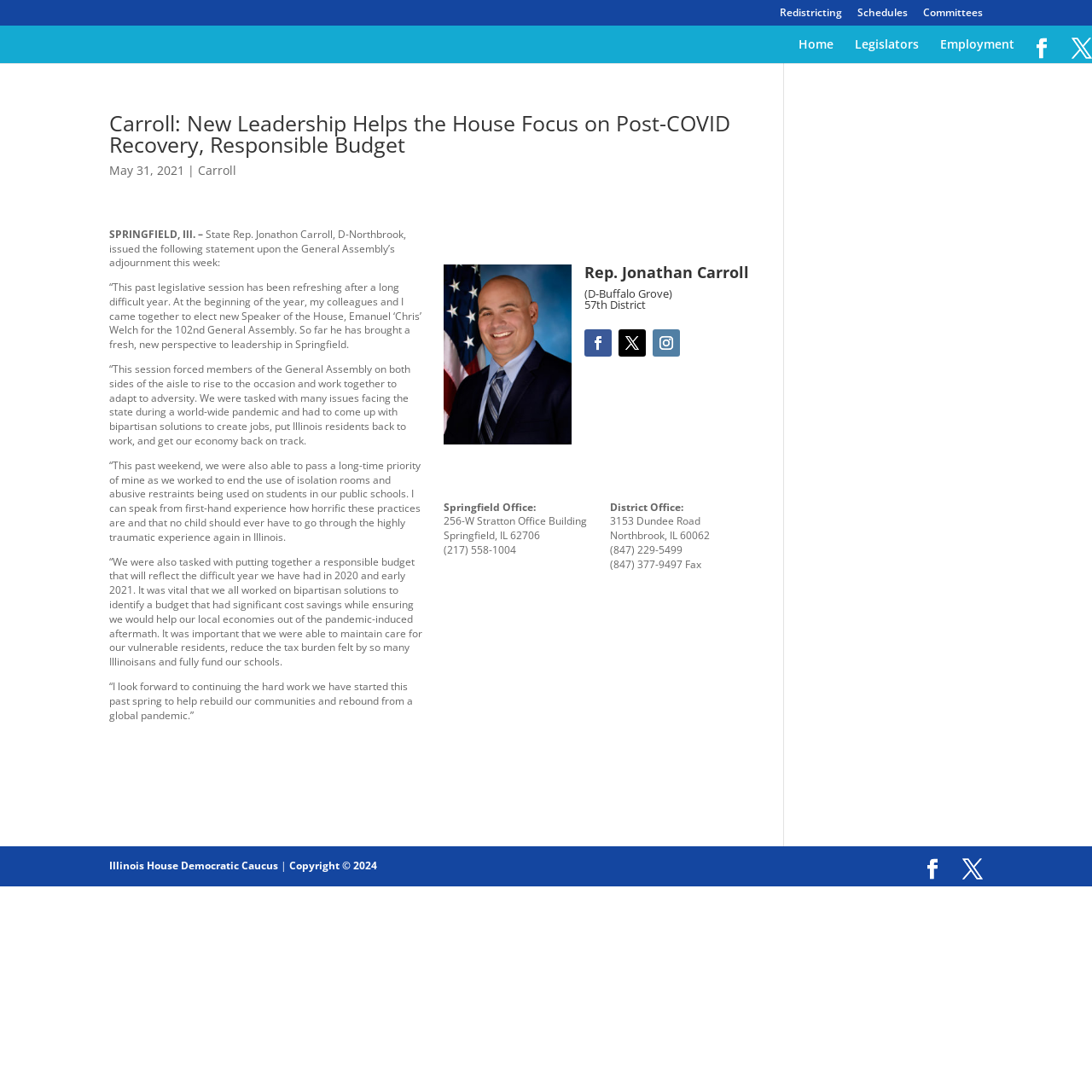What is the location of the Springfield office?
From the details in the image, answer the question comprehensively.

The location of the Springfield office can be found in the contact information section of the webpage, where it is listed as '256-W Stratton Office Building, Springfield, IL 62706'.